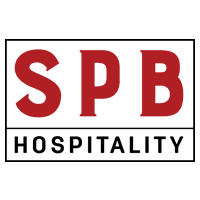Examine the image and give a thorough answer to the following question:
What is the font style of the word 'HOSPITALITY'?

The word 'HOSPITALITY' is written in a clean, modern black font, which provides a contrast to the bold red letters of the initials 'SPB' and adds to the overall aesthetic of the logo.